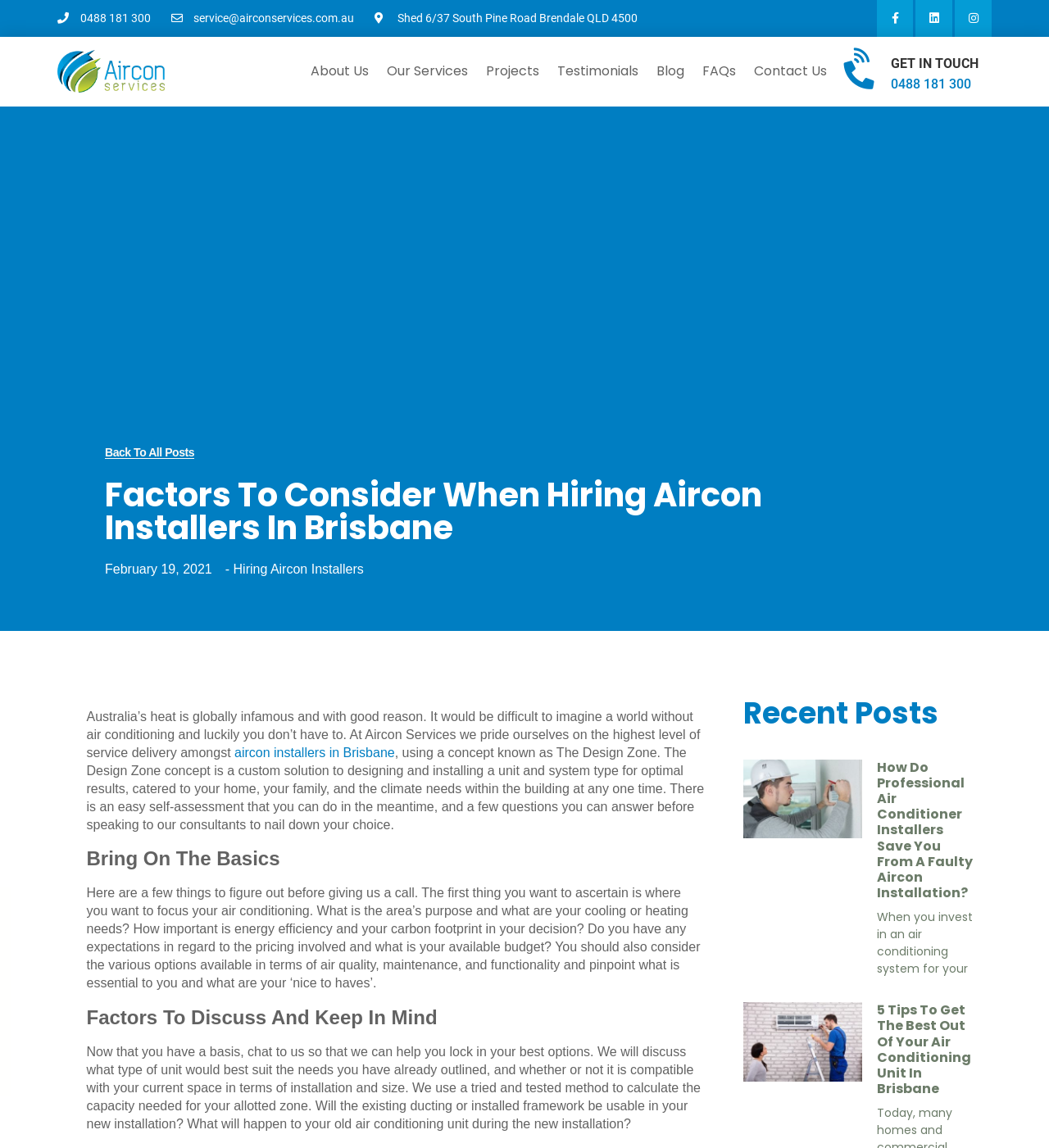Identify and provide the title of the webpage.

Factors To Consider When Hiring Aircon Installers In Brisbane